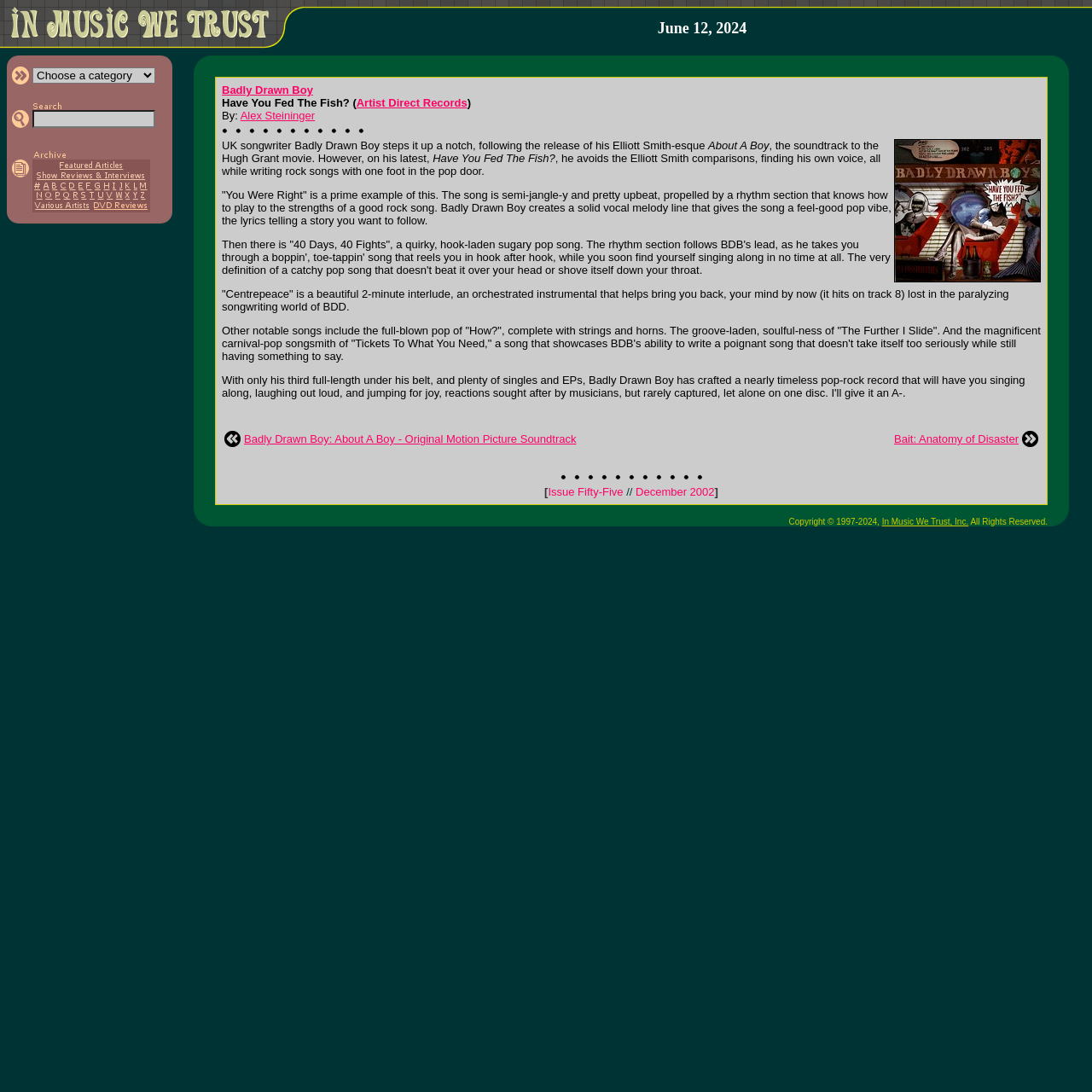Specify the bounding box coordinates of the element's region that should be clicked to achieve the following instruction: "Leave a comment". The bounding box coordinates consist of four float numbers between 0 and 1, in the format [left, top, right, bottom].

None